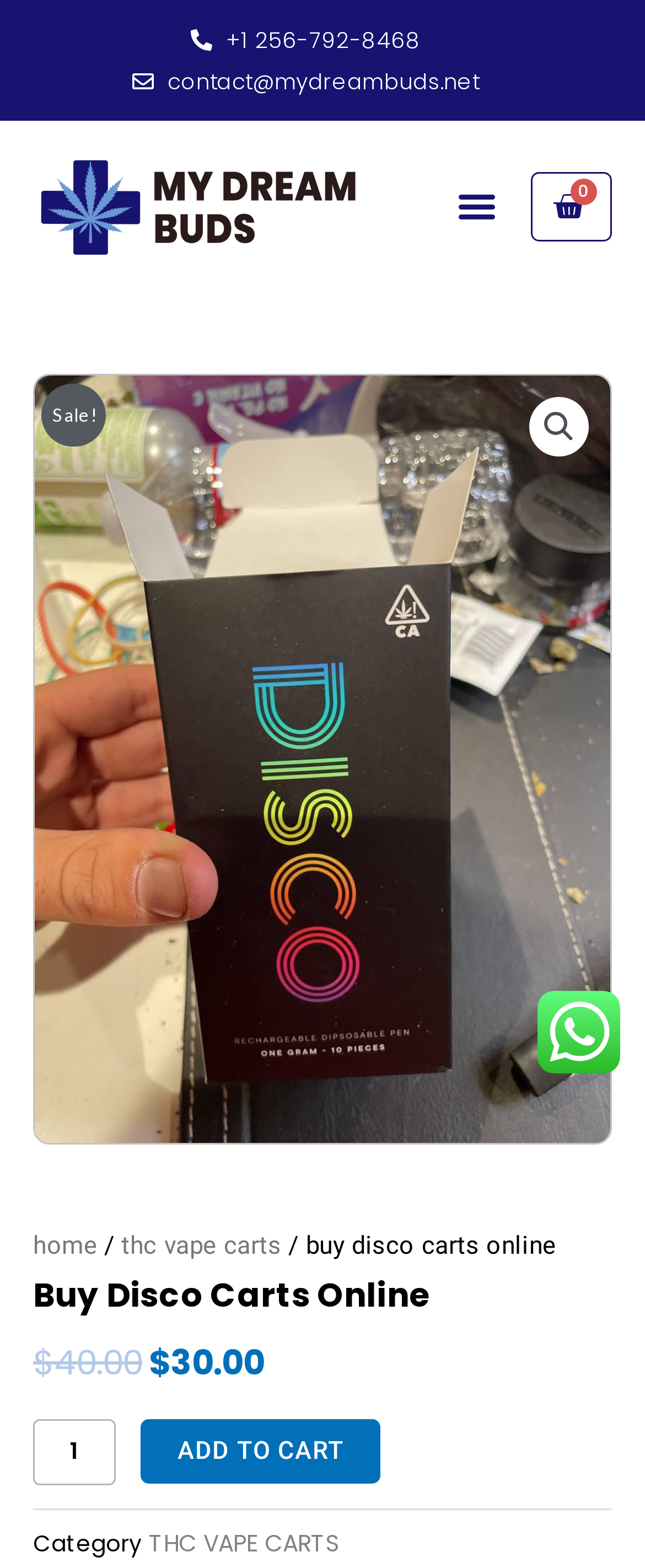What is the current total in the cart?
Analyze the image and deliver a detailed answer to the question.

I found the cart total by looking at the top right section of the webpage, where the cart information is usually displayed. The text '$0.00 0  Cart' indicates that the current total in the cart is $0.00.